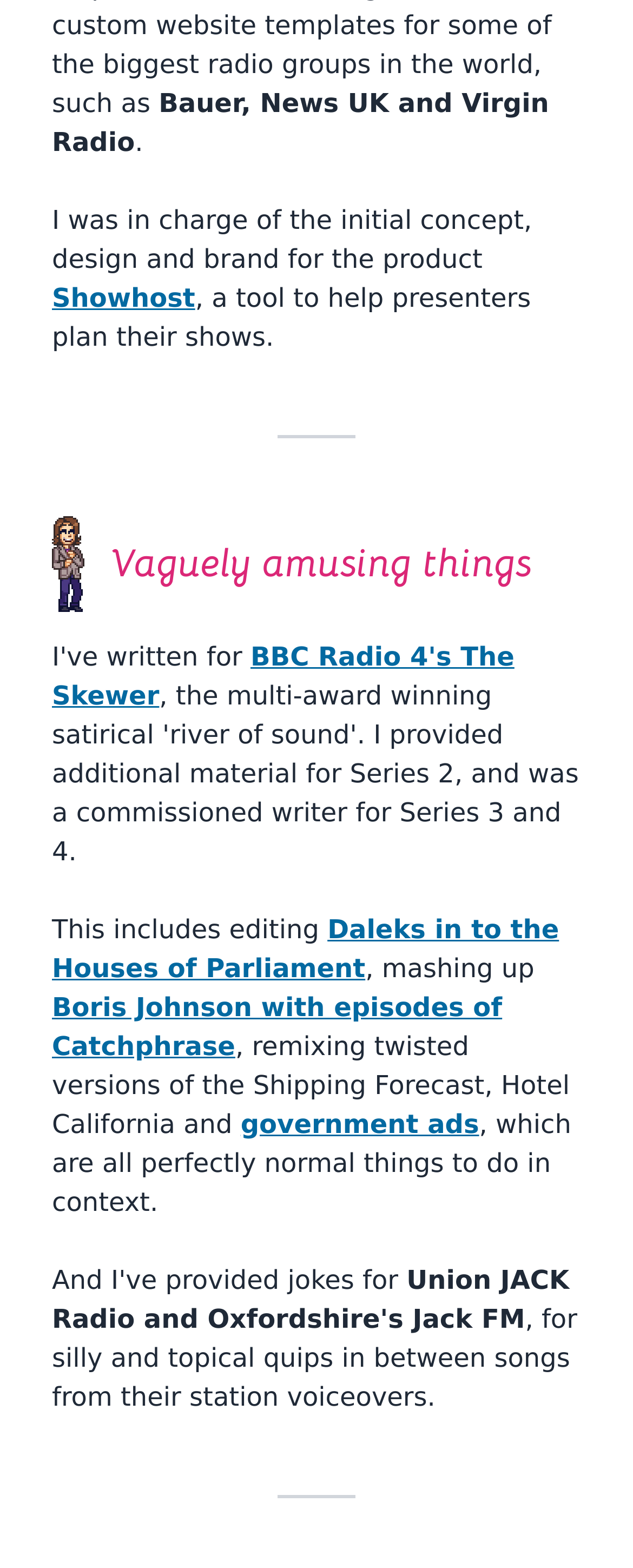Based on the image, give a detailed response to the question: How many links are there on the webpage?

There are 5 links on the webpage, which are 'Showhost', 'BBC Radio 4's The Skewer', 'Daleks in to the Houses of Parliament', 'Boris Johnson with episodes of Catchphrase', and 'government ads'.